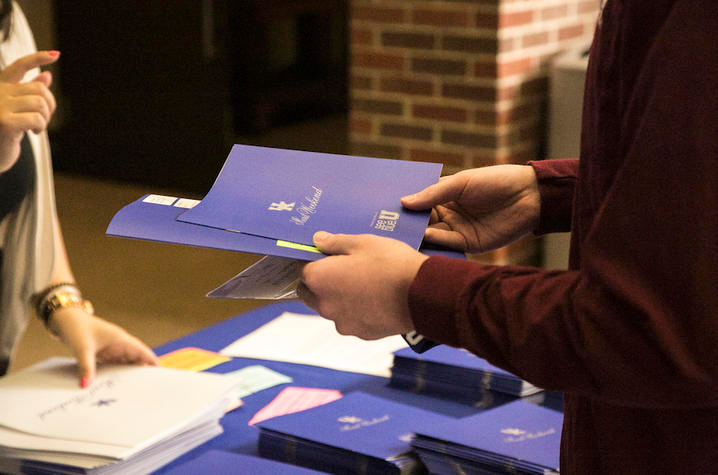What is the atmosphere of the venue?
Examine the image and give a concise answer in one word or a short phrase.

Community and engagement